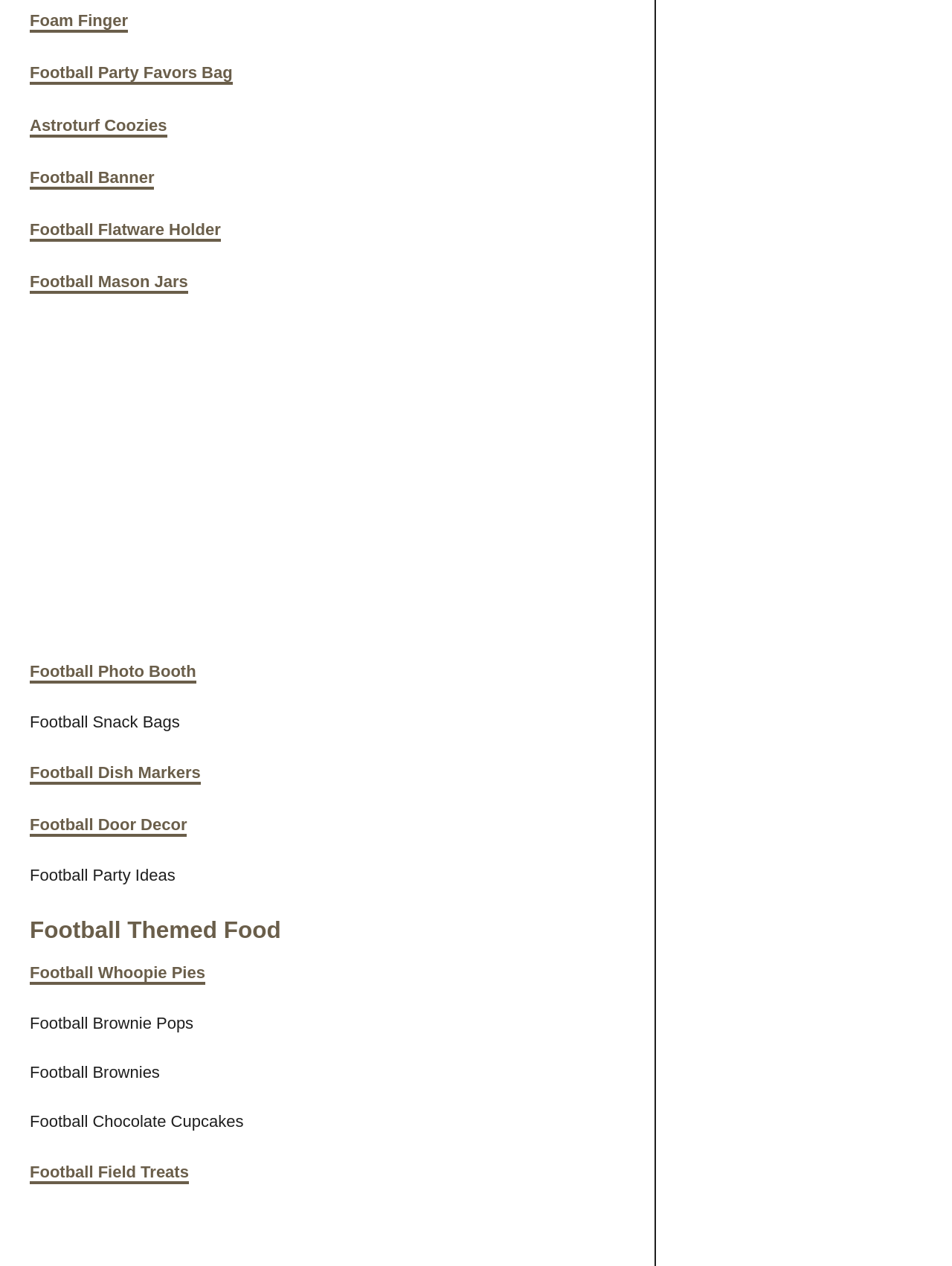Respond to the following query with just one word or a short phrase: 
How many static text elements are there on the webpage?

5